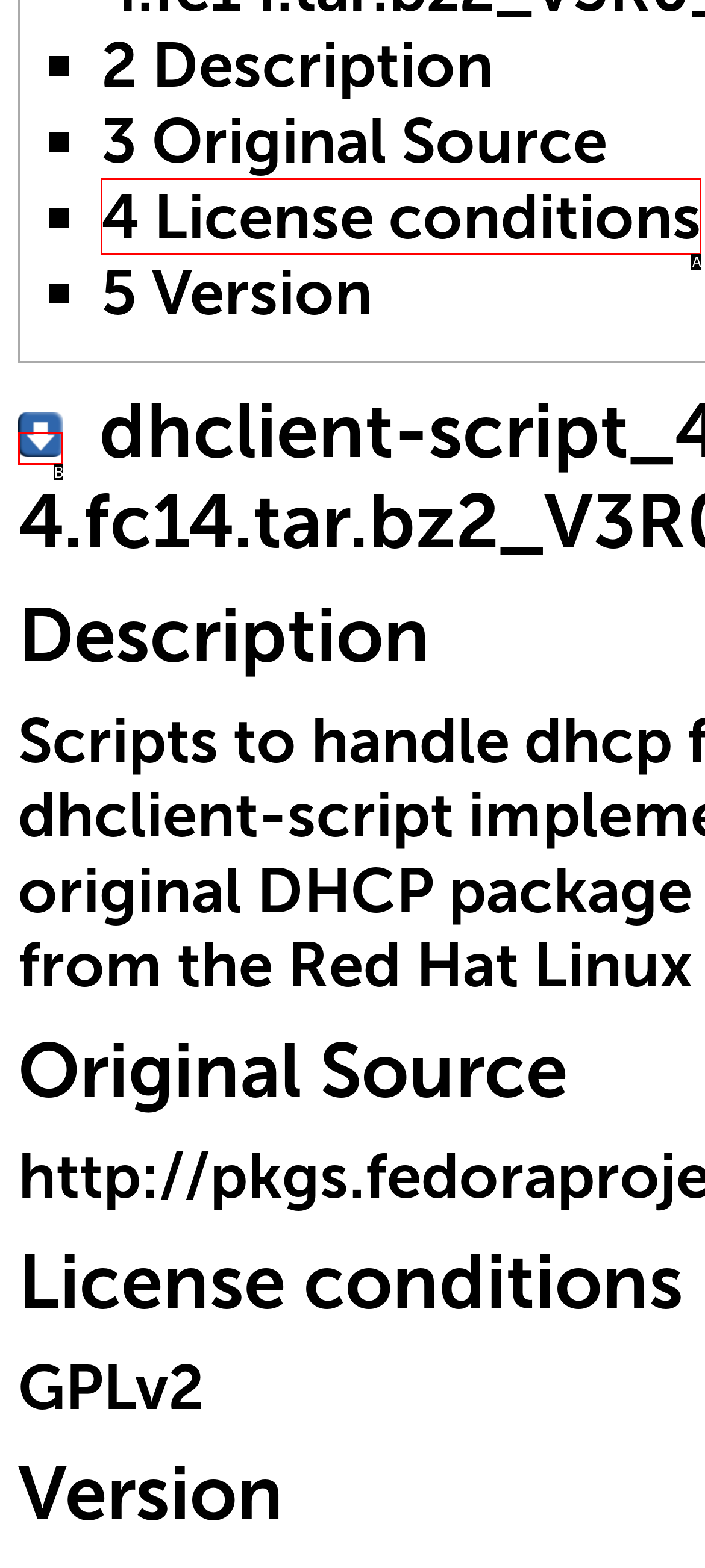Examine the description: parent_node: dhclient-script_4.2.0-4.fc14.tar.bz2_V3R0_HFA title="link=//wiki.unify.com/ftp/OpenStage-OSSW/V3R0 HFA/dhclient-script/dhclient-script_4.2.0-4.fc14.tar.bz2" and indicate the best matching option by providing its letter directly from the choices.

B